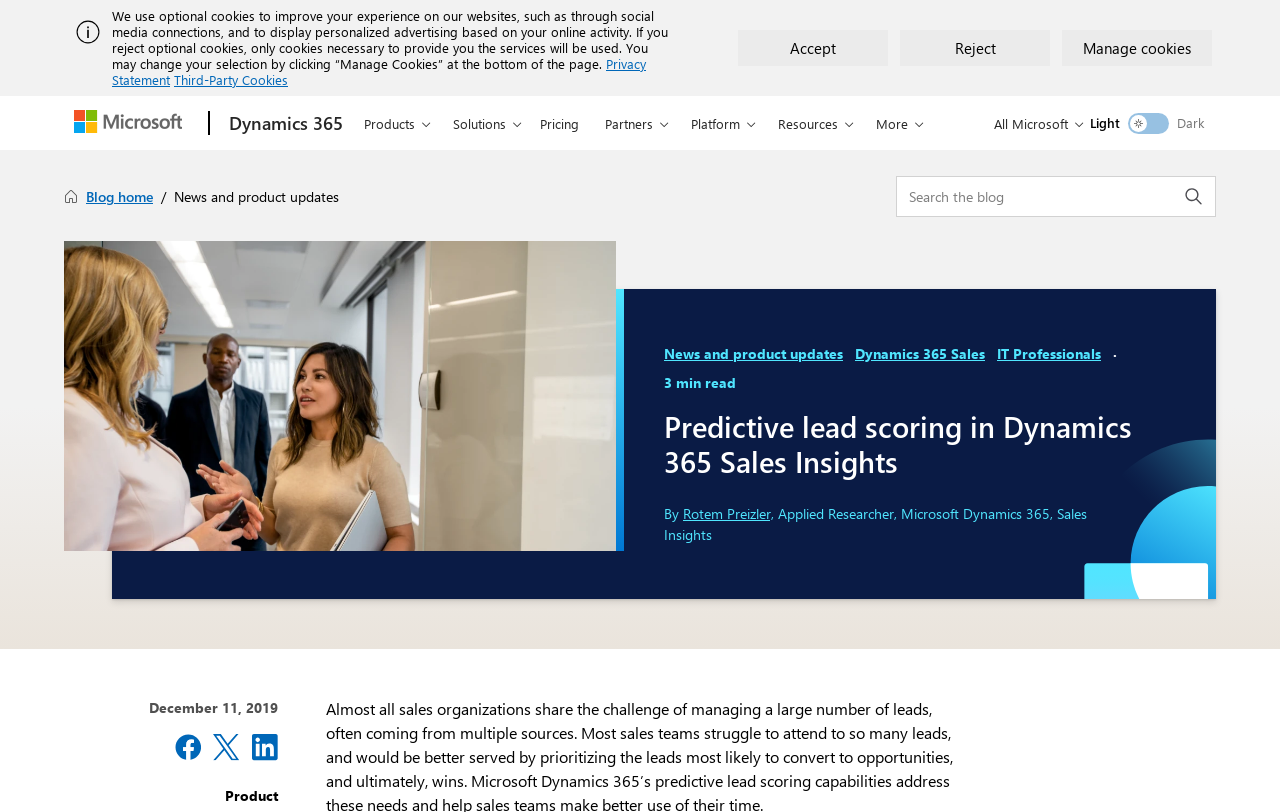Please find the main title text of this webpage.

Predictive lead scoring in Dynamics 365 Sales Insights